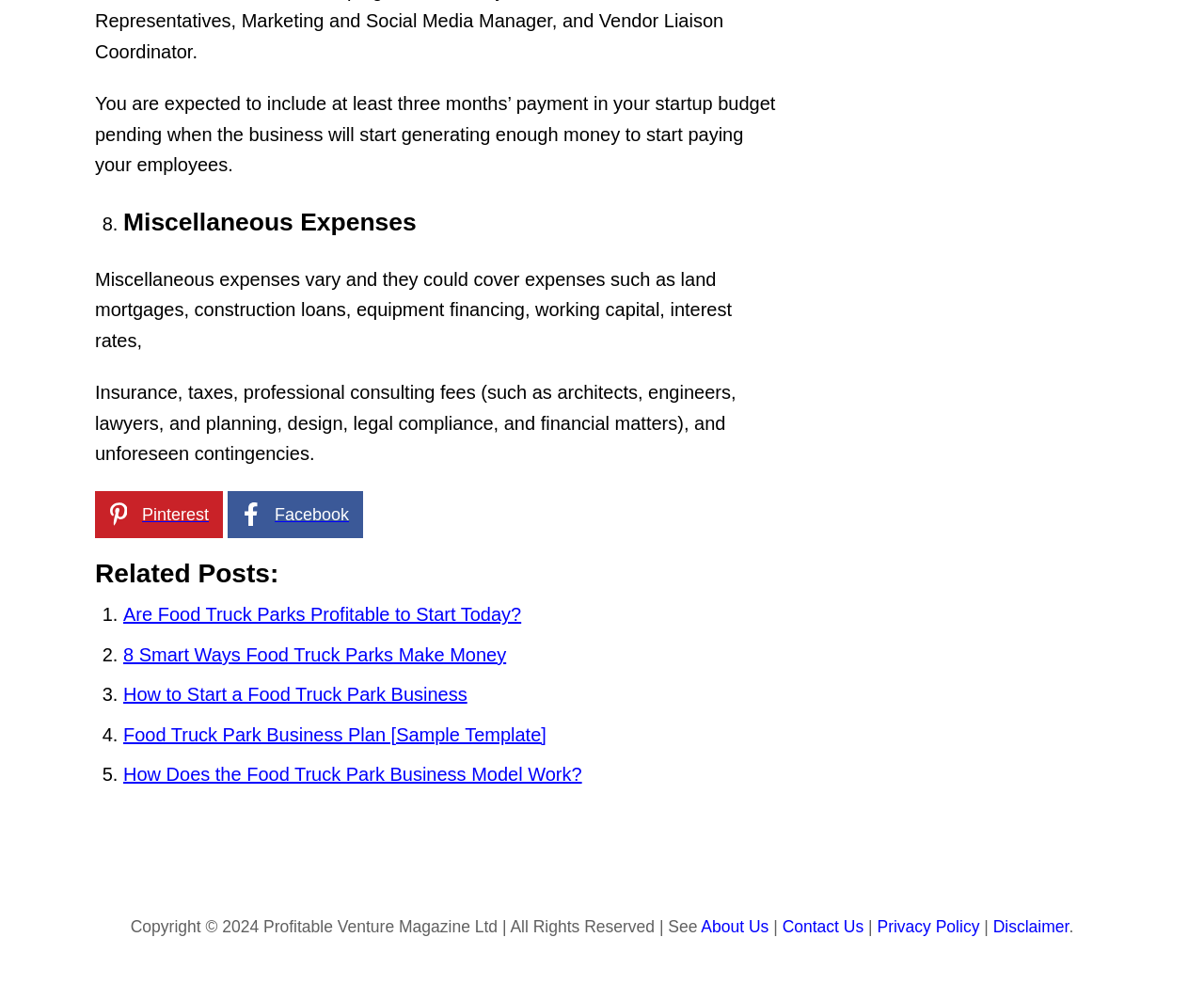Please answer the following question using a single word or phrase: 
What is the copyright year mentioned at the bottom of the webpage?

2024